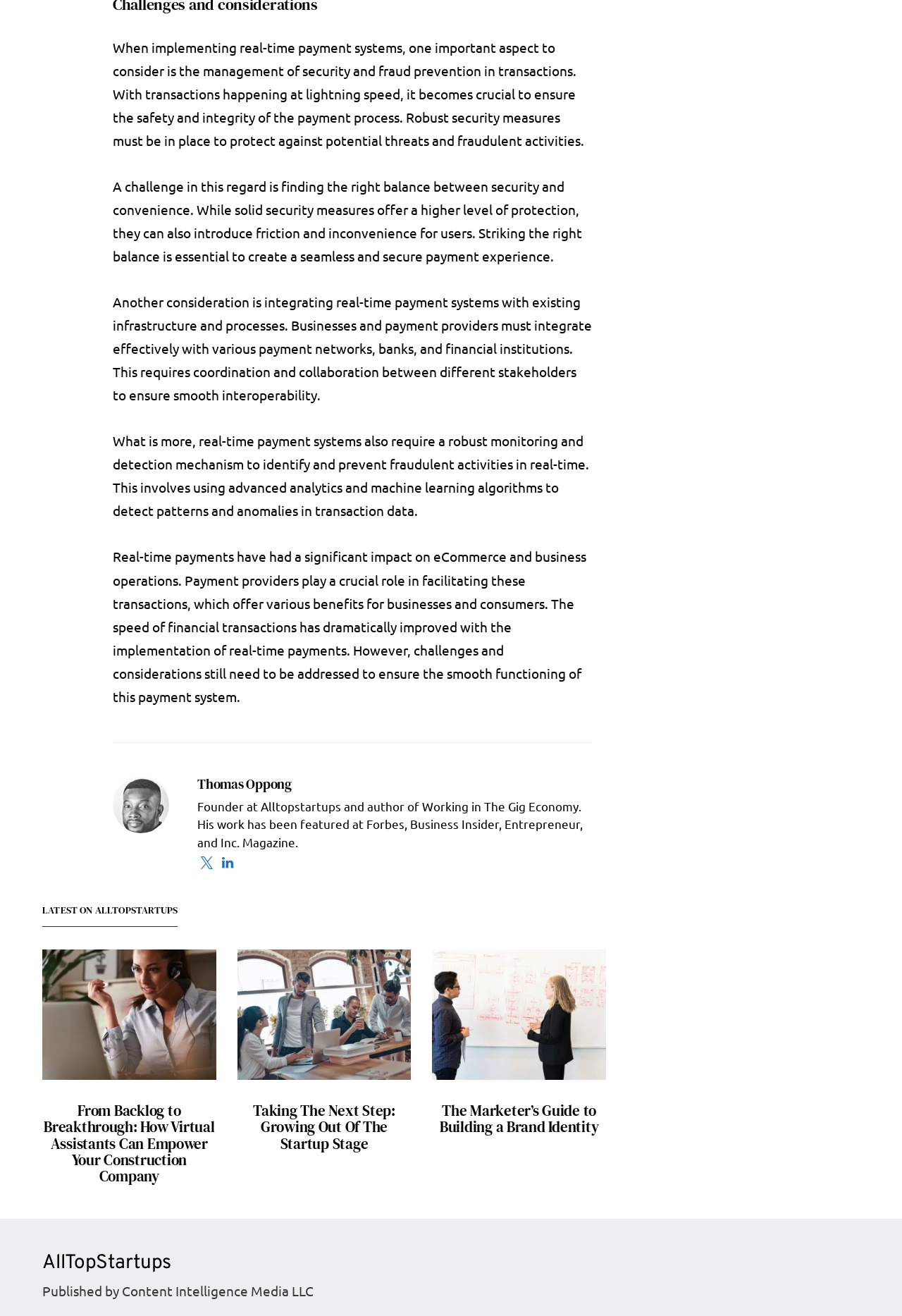Provide the bounding box coordinates of the HTML element described by the text: "parent_node: VIEW POST".

[0.047, 0.721, 0.24, 0.82]